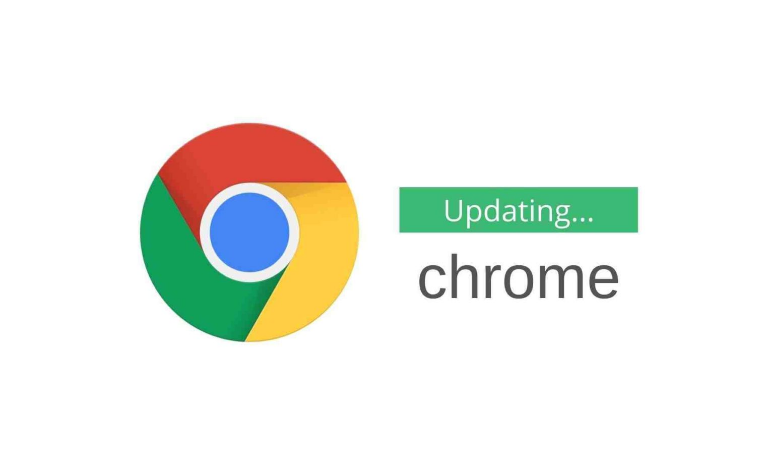Why is updating Chrome important?
Using the picture, provide a one-word or short phrase answer.

Optimal performance and security